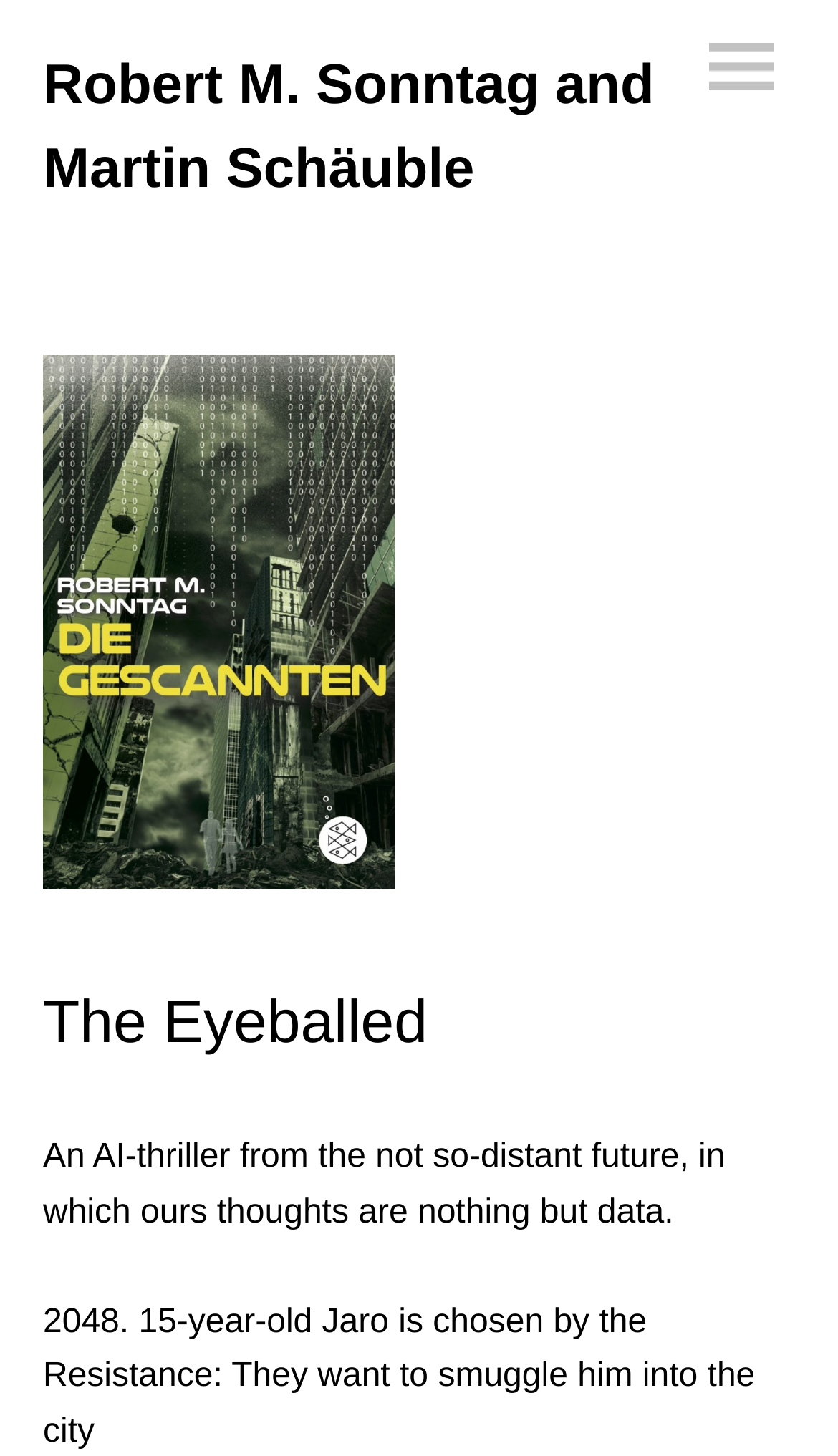Respond to the following query with just one word or a short phrase: 
What is the organization that chooses the main character?

The Resistance